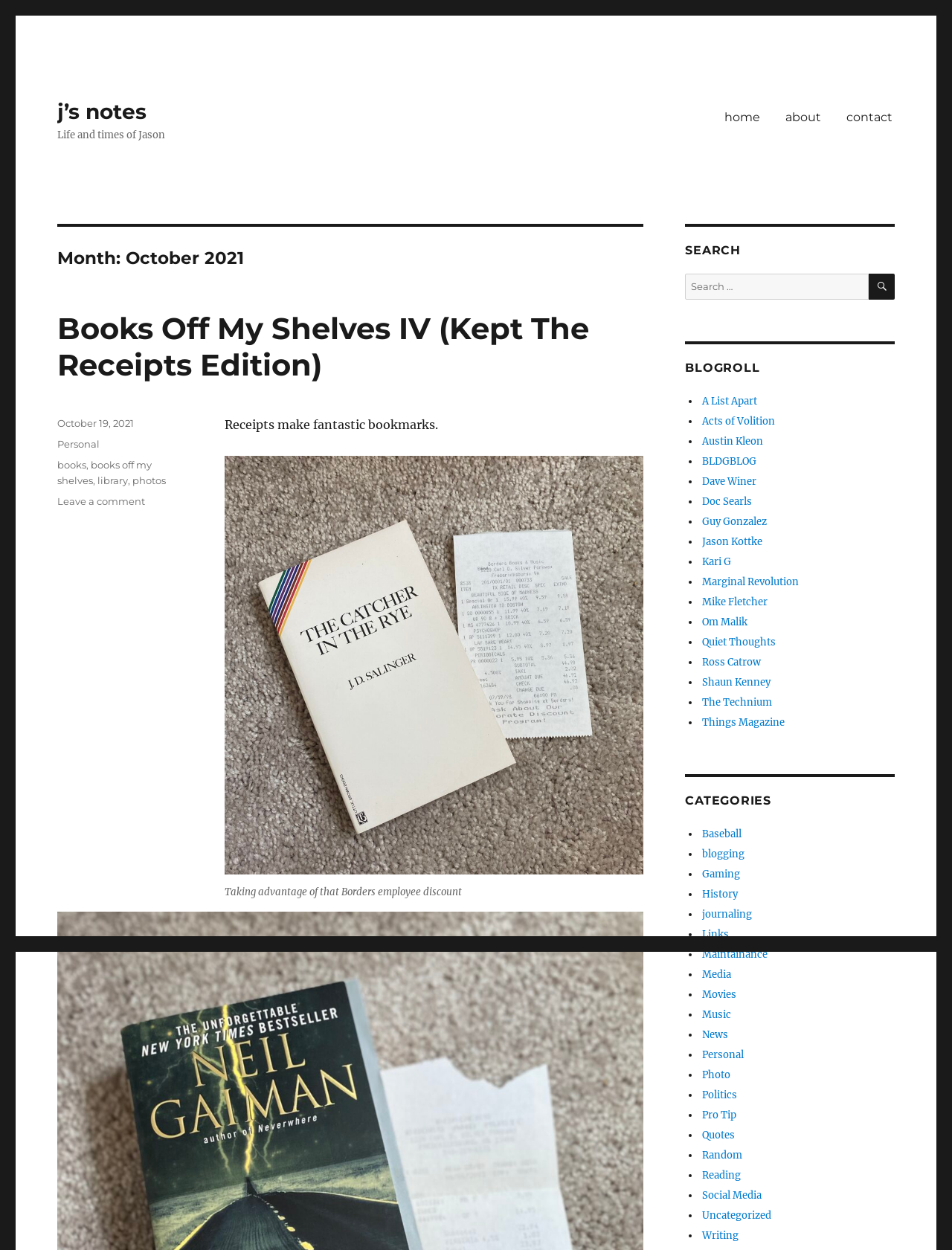Using the details in the image, give a detailed response to the question below:
What is the name of the book being discussed?

The name of the book being discussed is 'Books Off My Shelves IV' which is indicated by the heading element with the text 'Books Off My Shelves IV (Kept The Receipts Edition)' on the webpage.